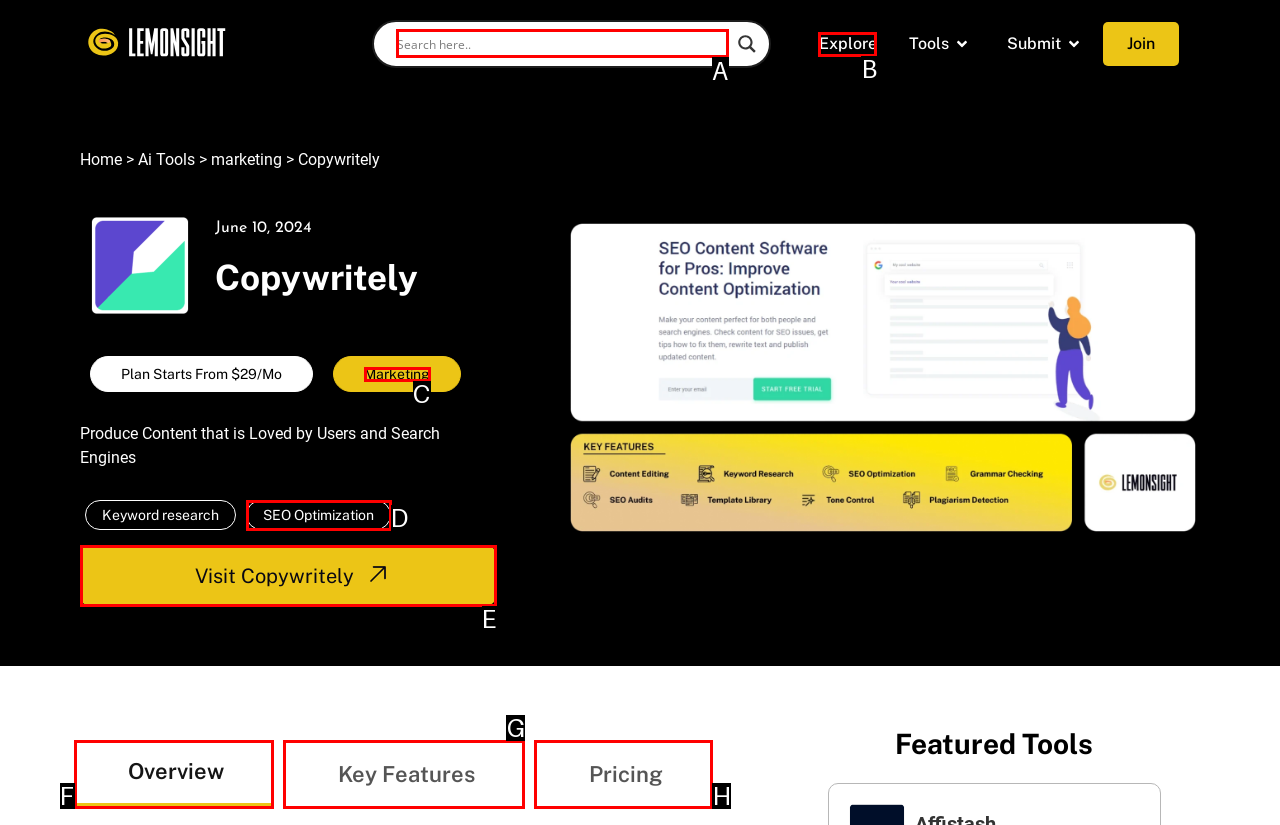To perform the task "Search for something", which UI element's letter should you select? Provide the letter directly.

A